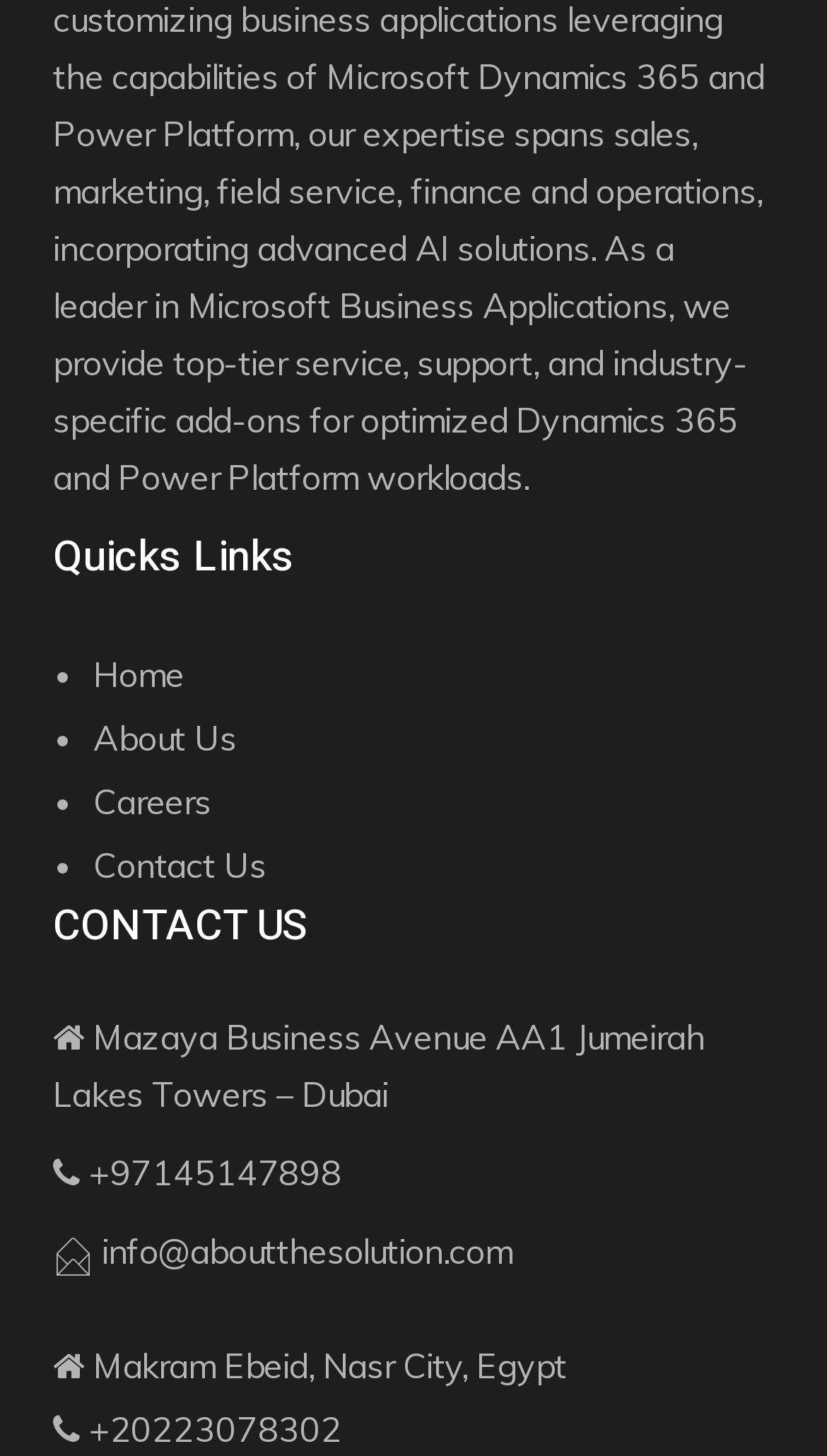What is the phone number in Egypt?
Refer to the image and provide a one-word or short phrase answer.

+20223078302